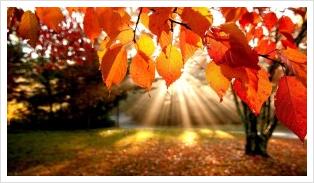Describe the image with as much detail as possible.

This captivating image captures the enchanting essence of autumn, featuring vibrant orange and red leaves illuminated by the soft rays of sunlight filtering through the trees. The warm hues of the leaves create a stunning contrast against the earthy tones of the ground and the blurred background, which hints at a serene outdoor setting. The gentle rays of light stream through, suggesting a tranquil moment in nature, perfect for reflection or simply enjoying the beauty of the changing seasons. This picturesque scene evokes a sense of warmth and nostalgia, inviting viewers to appreciate the fleeting beauty of fall foliage.